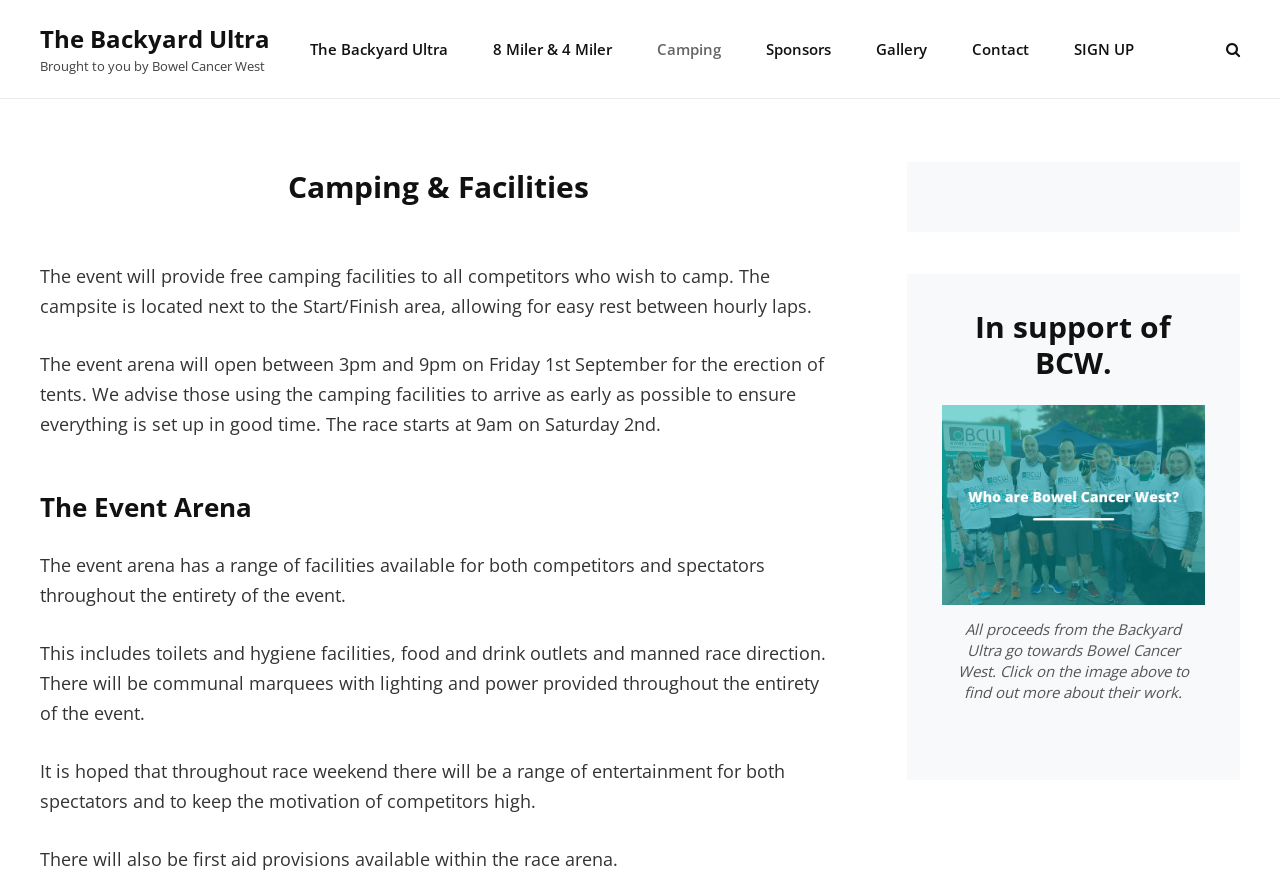Can you determine the main header of this webpage?

Camping & Facilities